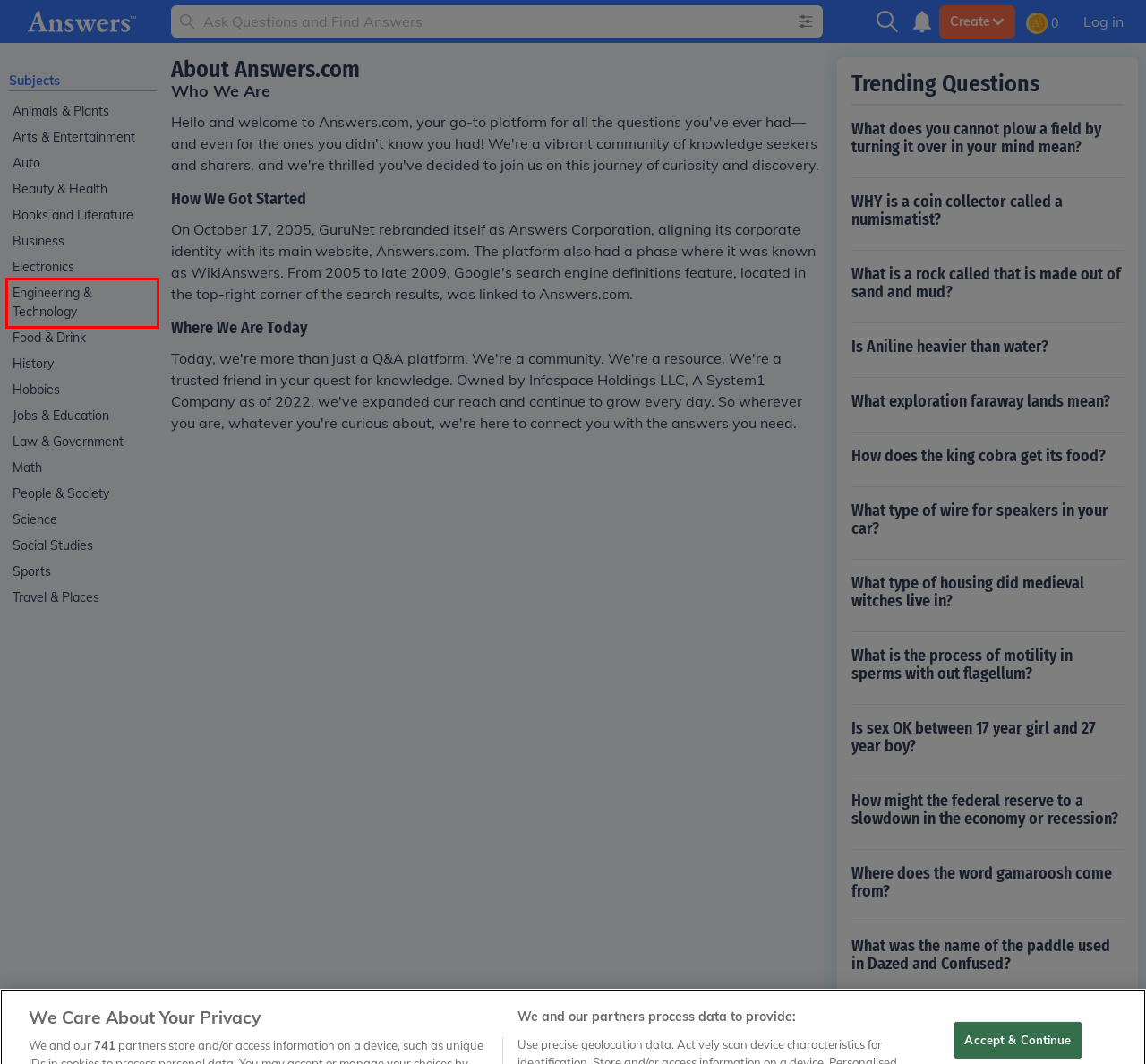You have a screenshot of a webpage with a red bounding box highlighting a UI element. Your task is to select the best webpage description that corresponds to the new webpage after clicking the element. Here are the descriptions:
A. Study Resources - All Subjects - Answers
B. What type of wire for speakers in your car? - Answers
C. Engineering & Technology Study Resources - Answers
D. How does the king cobra get its food? - Answers
E. What exploration faraway lands mean? - Answers
F. History Study Resources - Answers
G. What type of housing did medieval witches live in? - Answers
H. Food & Drink Study Resources - Answers

C